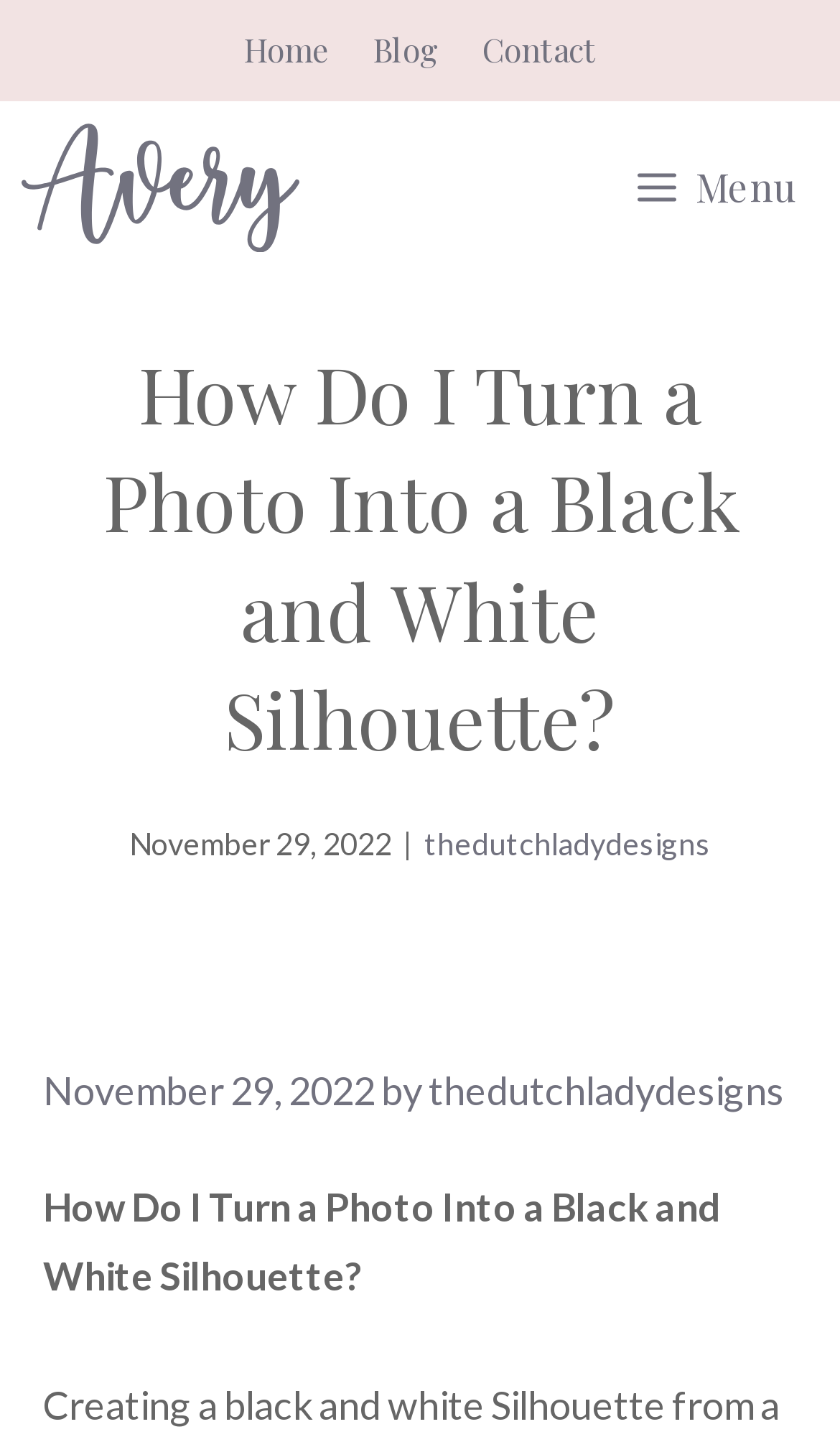Using the provided element description "My account", determine the bounding box coordinates of the UI element.

None